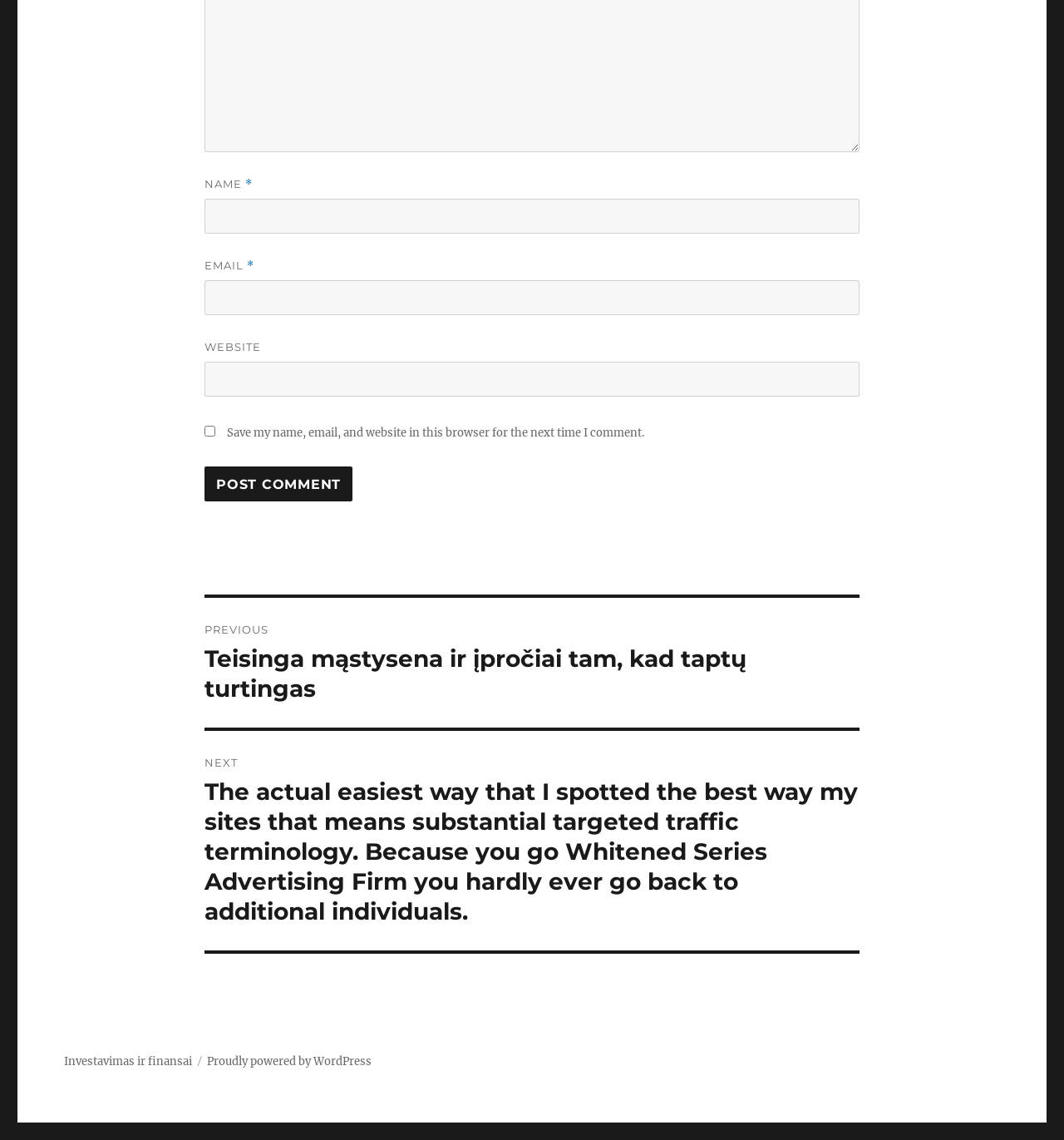Determine the bounding box coordinates of the region I should click to achieve the following instruction: "Click the Post Comment button". Ensure the bounding box coordinates are four float numbers between 0 and 1, i.e., [left, top, right, bottom].

[0.192, 0.409, 0.331, 0.44]